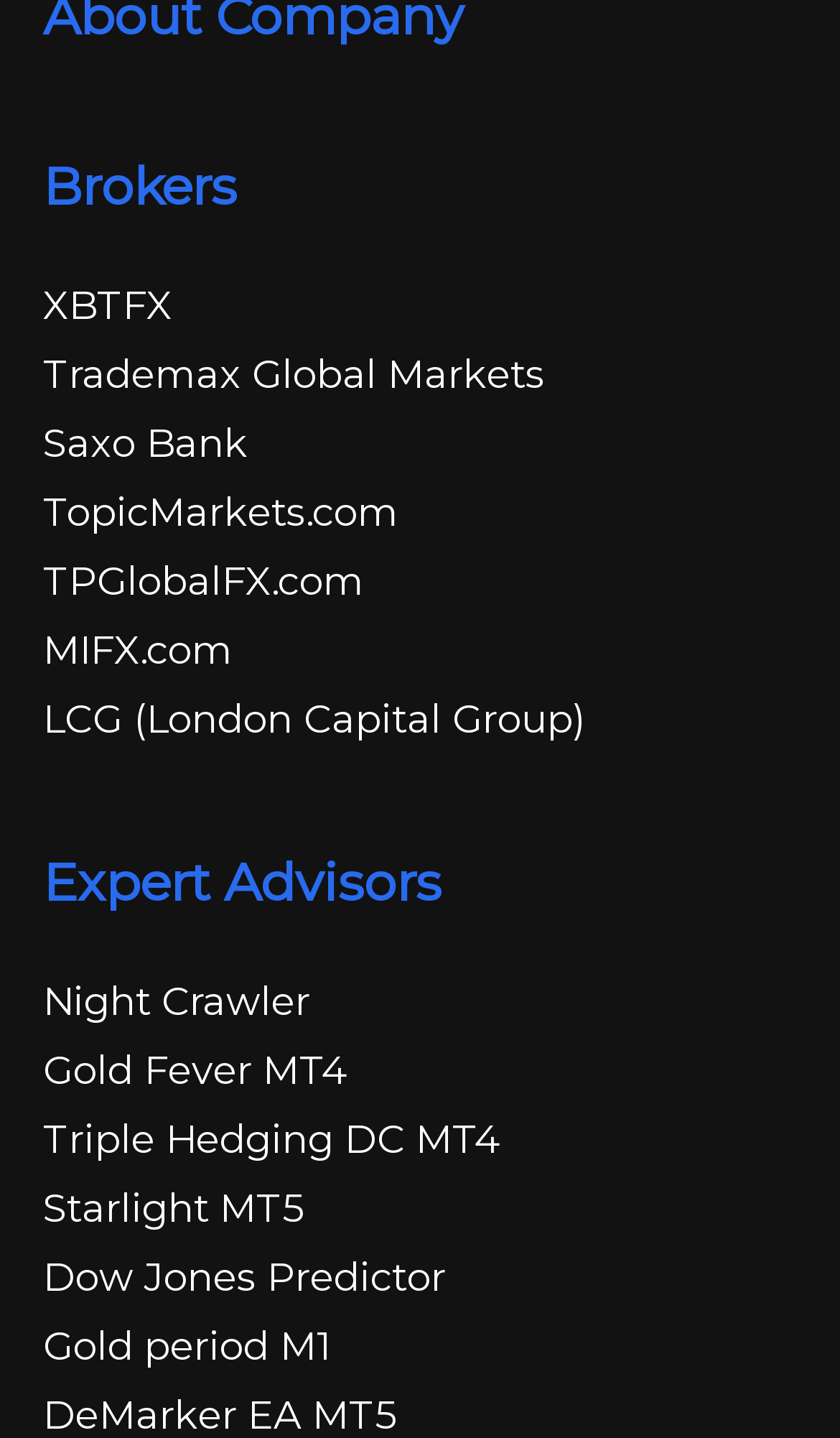Determine the bounding box coordinates of the clickable region to execute the instruction: "go to Trademax Global Markets". The coordinates should be four float numbers between 0 and 1, denoted as [left, top, right, bottom].

[0.051, 0.245, 0.649, 0.278]